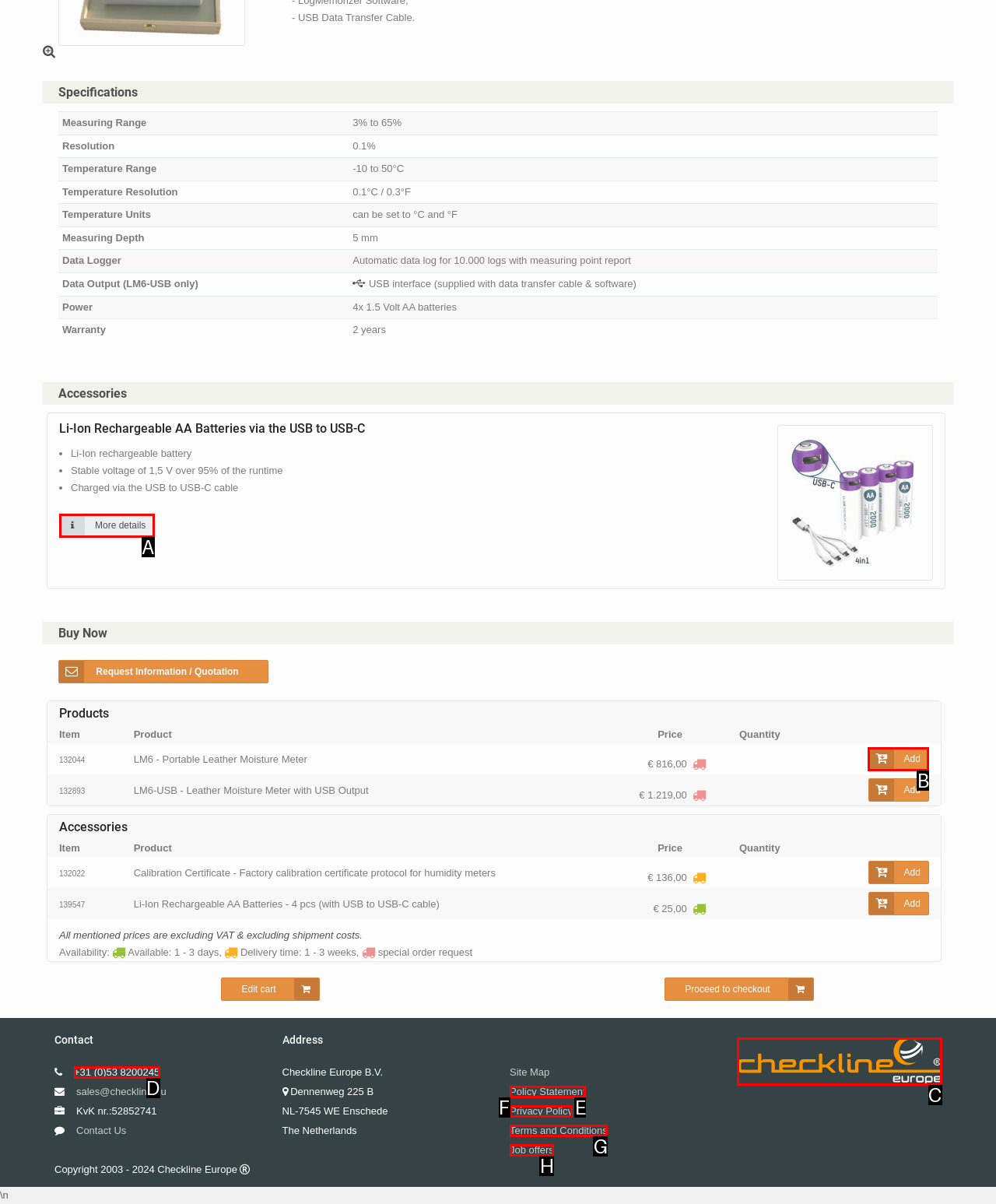Identify which HTML element matches the description: Policy Statement. Answer with the correct option's letter.

E